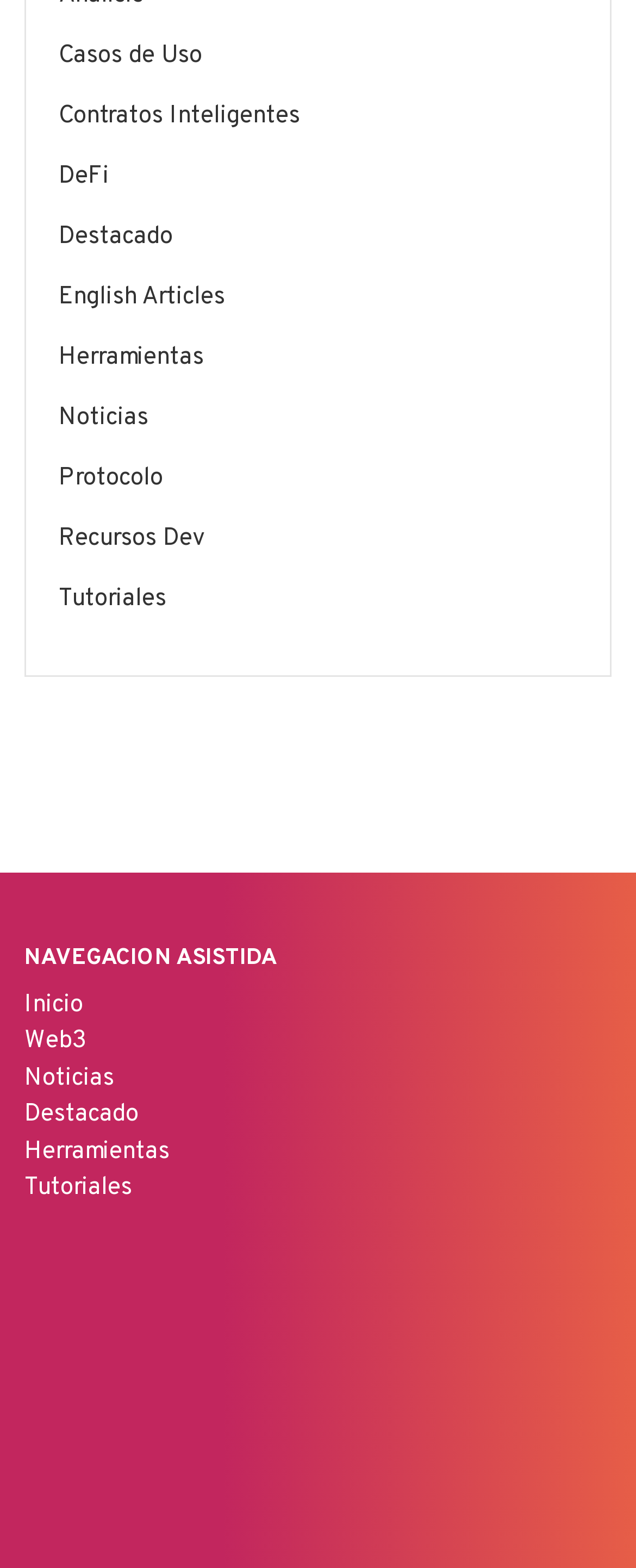Pinpoint the bounding box coordinates of the element you need to click to execute the following instruction: "Click on Casos de Uso". The bounding box should be represented by four float numbers between 0 and 1, in the format [left, top, right, bottom].

[0.092, 0.026, 0.318, 0.046]